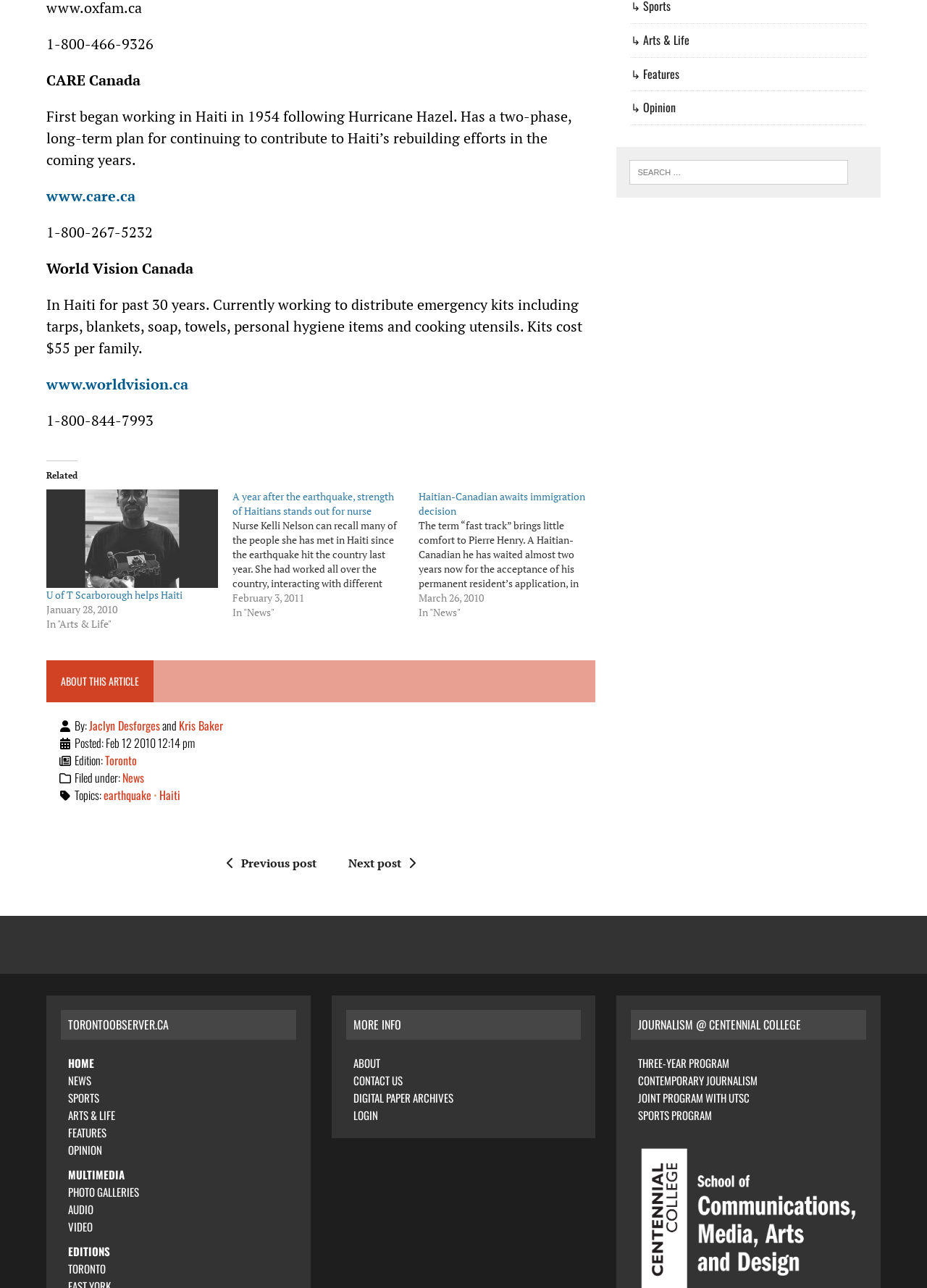Locate the bounding box coordinates of the element that should be clicked to fulfill the instruction: "Check the Haiti news".

[0.451, 0.38, 0.652, 0.481]